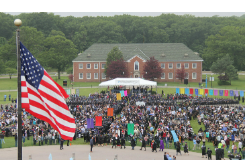Describe the image with as much detail as possible.

The image captures a vibrant outdoor gathering, likely a graduation or celebratory event, set against a backdrop of a grand brick building adorned with green trees. In the foreground, a large crowd is gathered, showcasing a diverse group of individuals dressed in academic regalia, some holding colorful banners or signs. The atmosphere is festive and jubilant, enhanced by the presence of an American flag waving prominently on the left side of the image. Behind the crowd, a large white tent is set up, possibly for speeches or refreshments, and bright fabric banners in various colors hang along the pathway, adding to the celebratory ambiance. Overall, the scene radiates a sense of unity and achievement, typical of significant milestones in educational institutions.